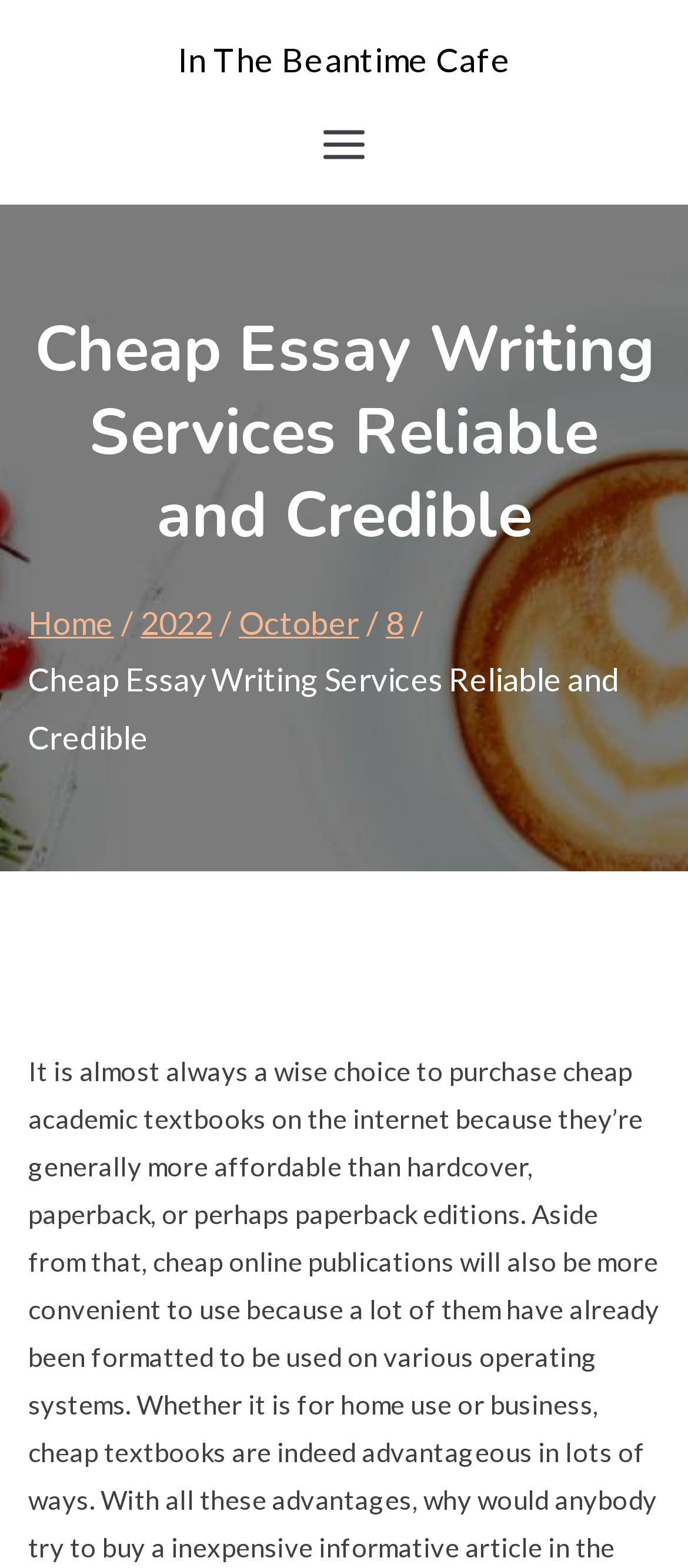How many paragraphs of text are below the main heading?
Using the image, provide a detailed and thorough answer to the question.

Below the main heading, there are two paragraphs of text: the first one is a static text element with the same text as the main heading, and the second one is a longer paragraph that discusses the advantages of cheap online publications.